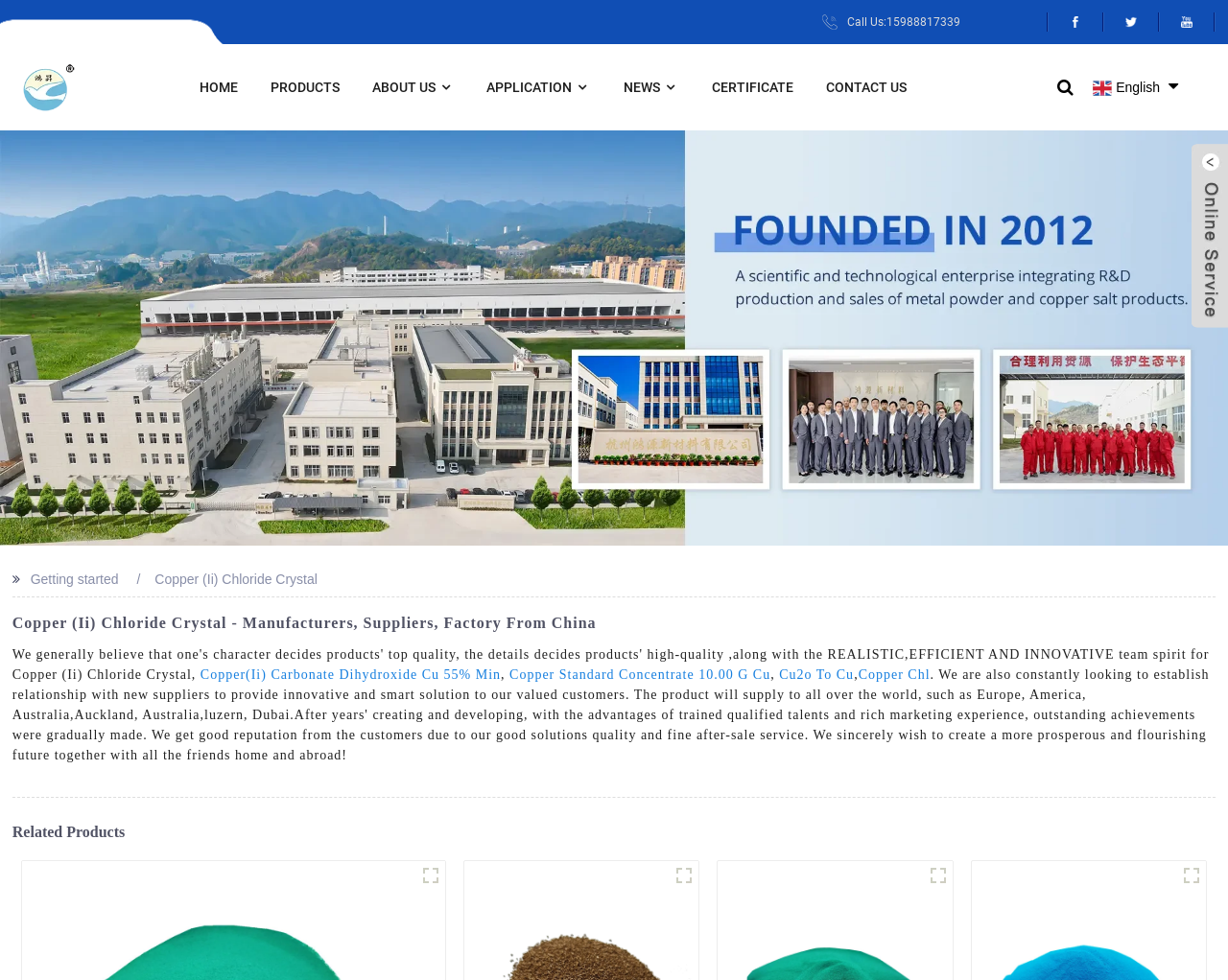Please determine the bounding box of the UI element that matches this description: Previous. The coordinates should be given as (top-left x, top-left y, bottom-right x, bottom-right y), with all values between 0 and 1.

None